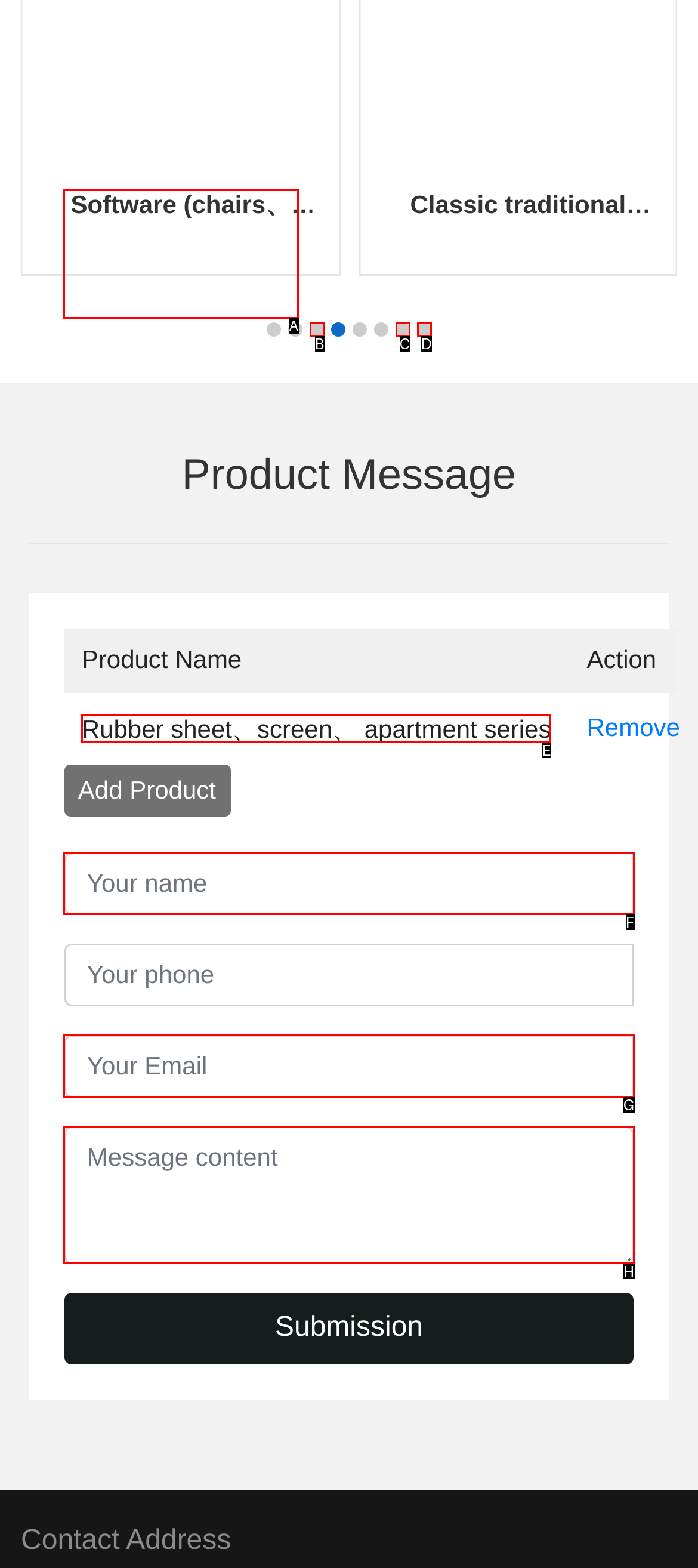Select the HTML element that corresponds to the description: aria-label="Go to slide 3". Answer with the letter of the matching option directly from the choices given.

B